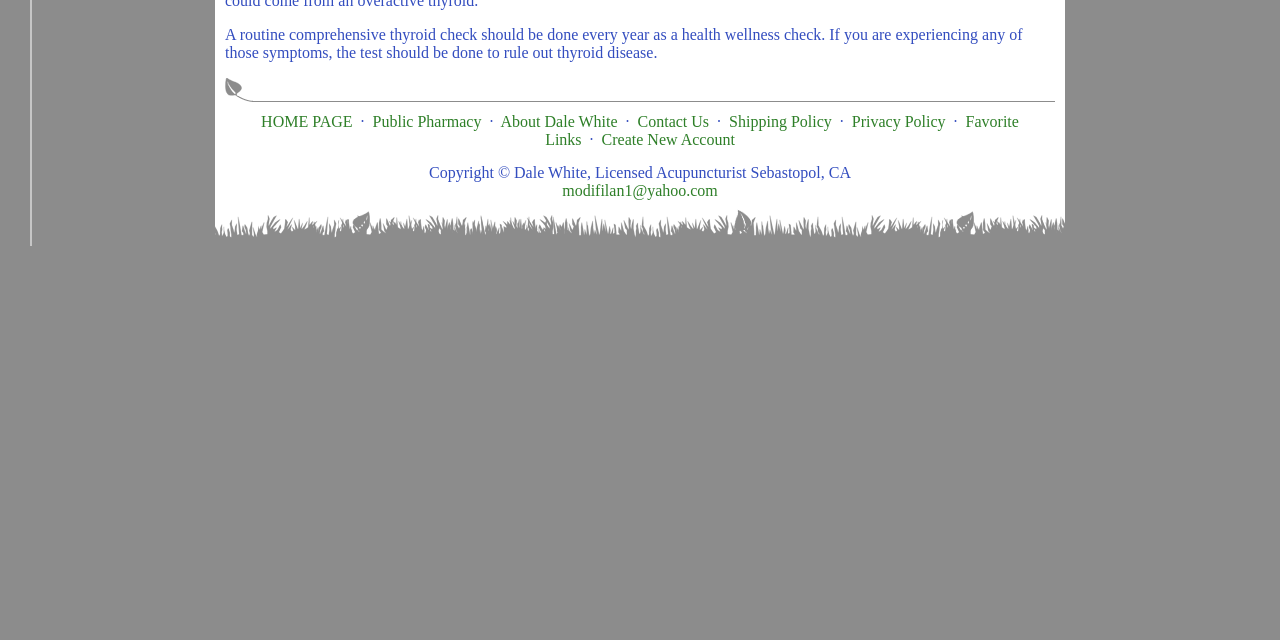Predict the bounding box of the UI element based on this description: "modifilan1@yahoo.com".

[0.439, 0.284, 0.561, 0.311]